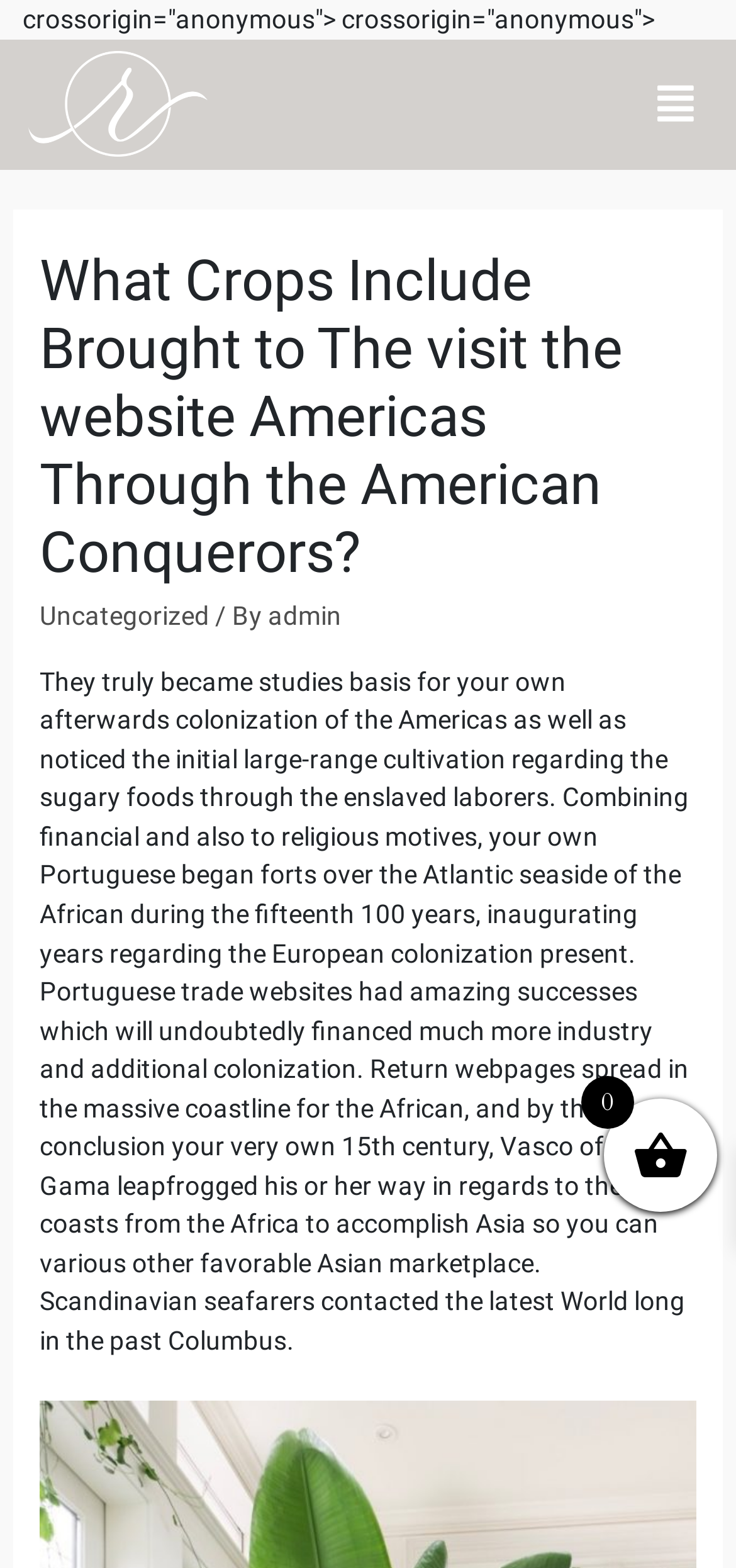From the image, can you give a detailed response to the question below:
Who is mentioned as having leapfrogged their way to Asia?

The webpage mentions that Vasco da Gama leapfrogged his way around the coasts of Africa to reach Asia and other favorable Asian markets.